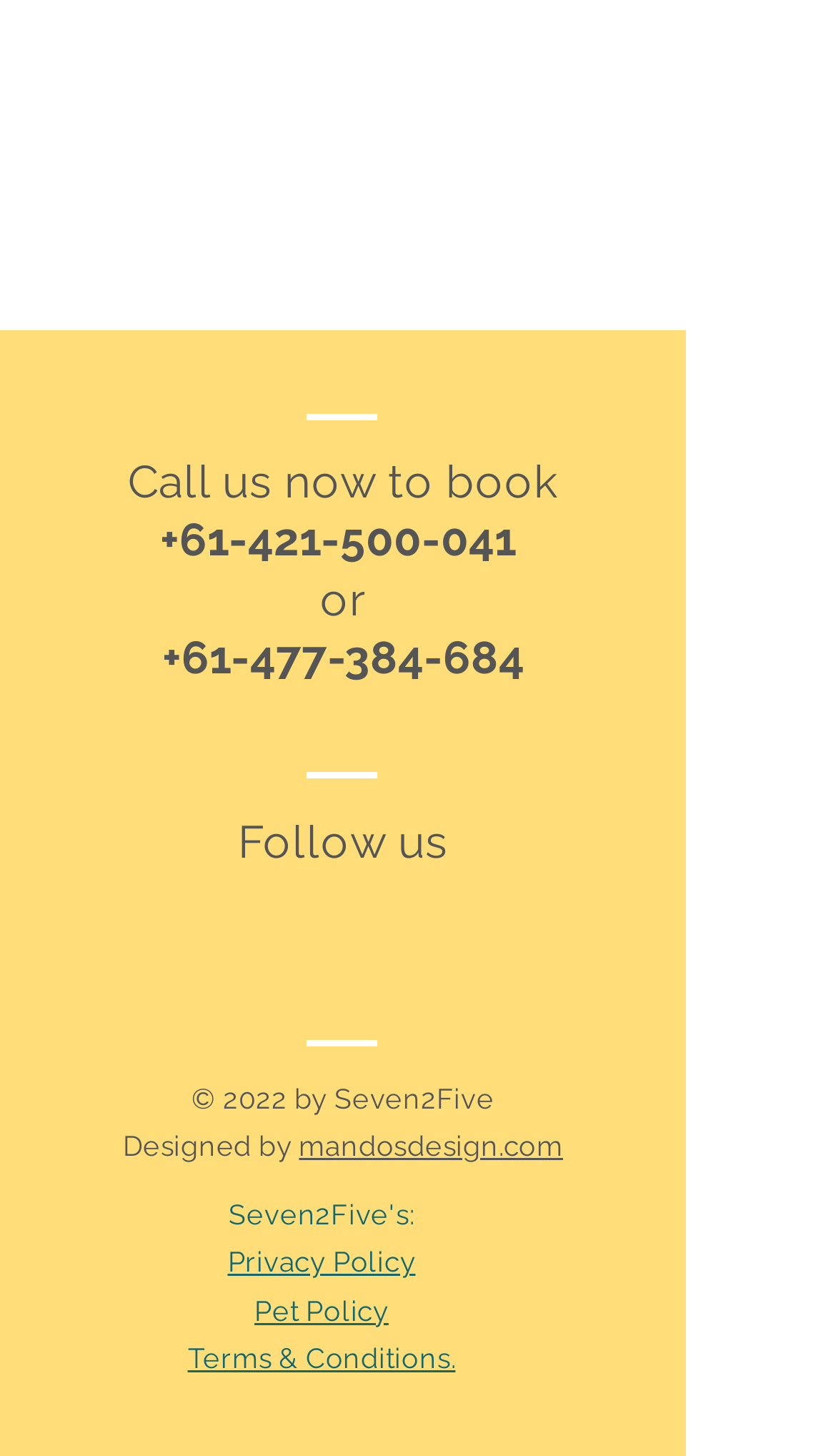Please find and report the bounding box coordinates of the element to click in order to perform the following action: "View Terms & Conditions". The coordinates should be expressed as four float numbers between 0 and 1, in the format [left, top, right, bottom].

[0.224, 0.921, 0.545, 0.944]